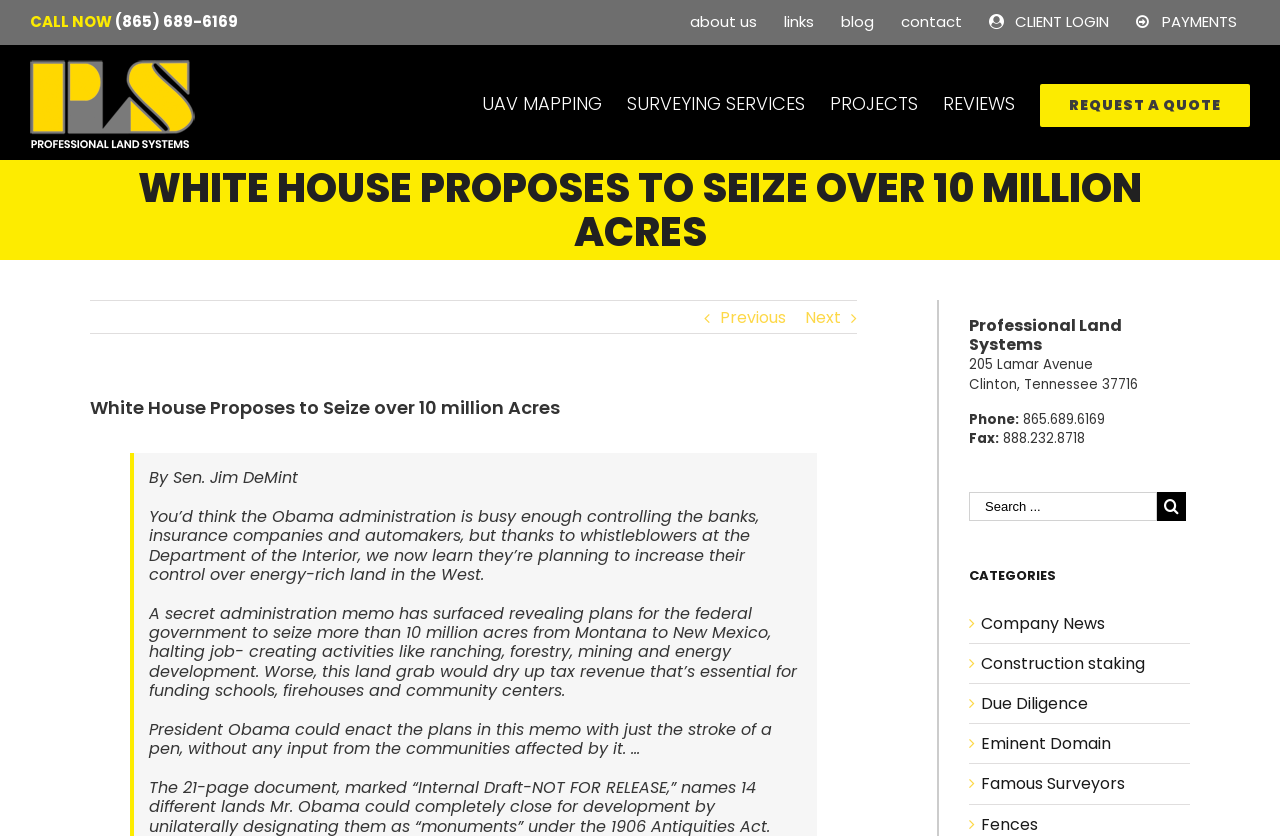What is the topic of the article on the webpage?
By examining the image, provide a one-word or phrase answer.

White House proposes to seize over 10 million acres